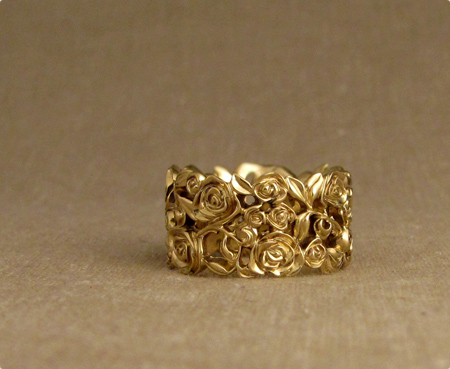Explain in detail what you see in the image.

This image showcases a stunning 18K wide rose bramble band, intricately designed with a floral motif. The ring features a beautiful arrangement of delicately sculpted roses that wrap around its entire circumference, creating a lush and romantic aesthetic. The warm tones of the gold highlight the details of each rose, enhancing the texture and depth of the design. The band is presented against a soft, neutral background, which allows the craftsmanship and elegance of the ring to stand out, making it a perfect piece for those who appreciate unique and artistic jewelry.